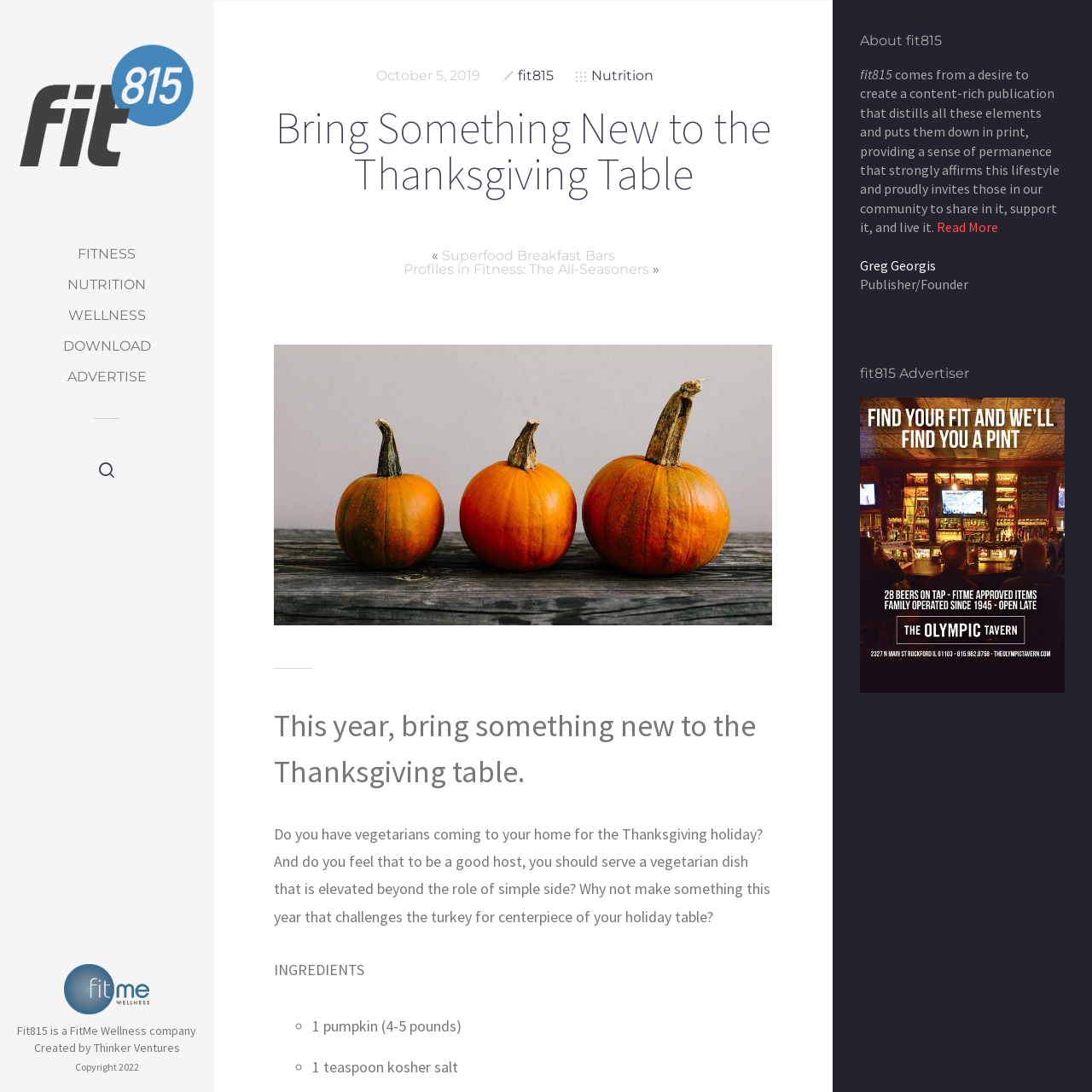Determine the bounding box coordinates of the UI element described by: "Created by Thinker Ventures".

[0.016, 0.952, 0.18, 0.967]